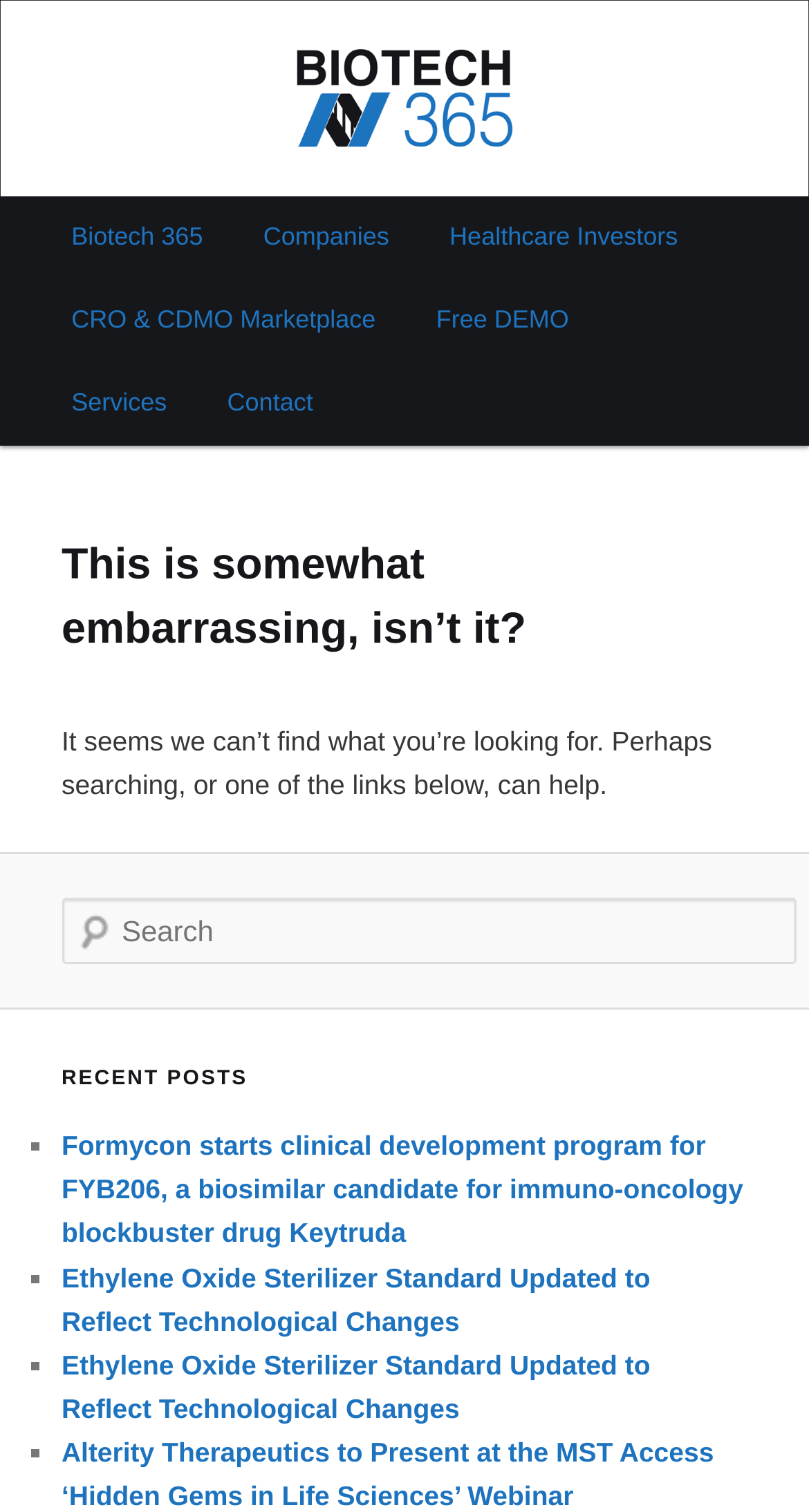Based on the visual content of the image, answer the question thoroughly: What is the purpose of the search box?

The search box is located below the main heading and has a label 'Search' and a text box where users can input their search queries, indicating that its purpose is to search the website.